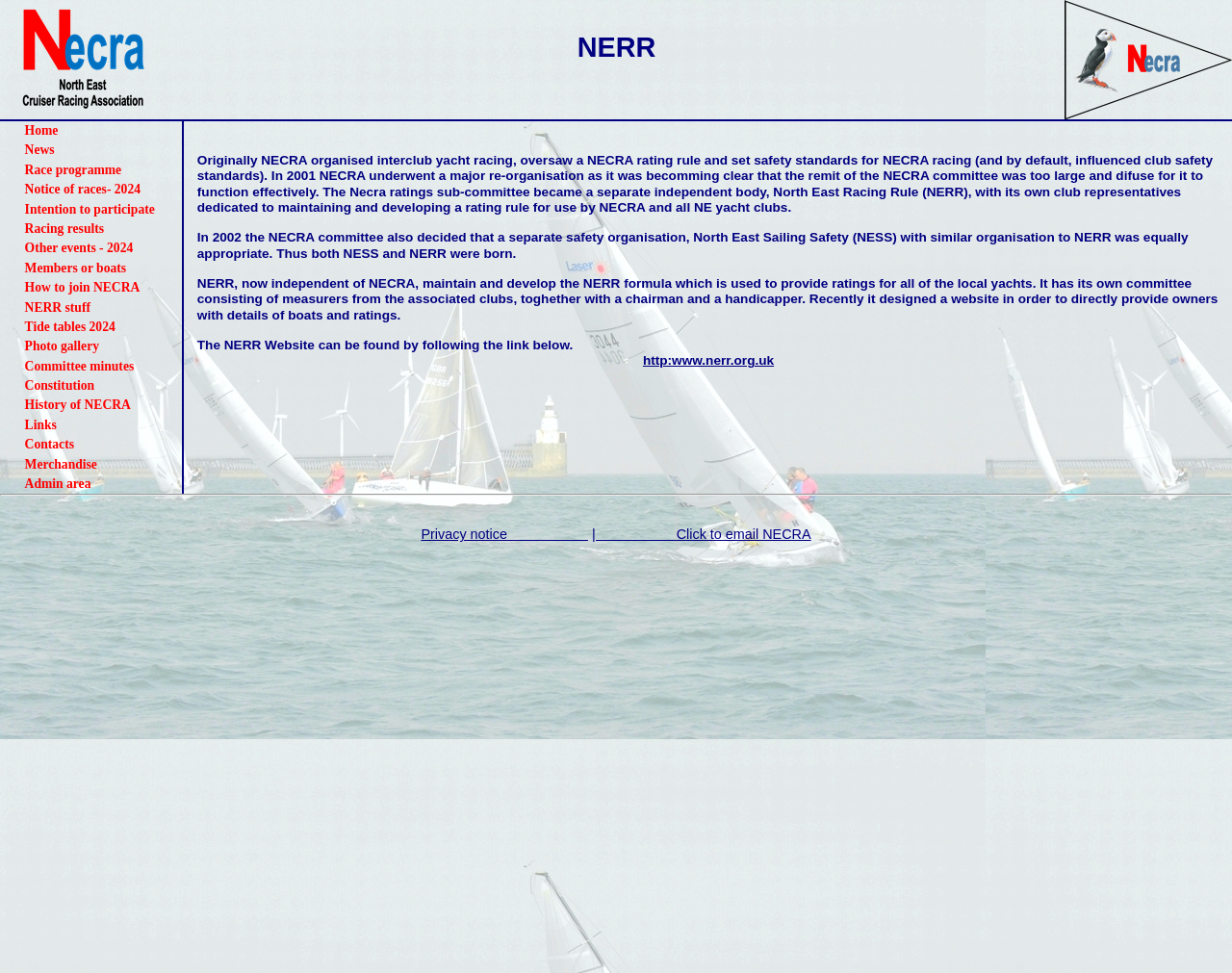Locate the bounding box coordinates of the area that needs to be clicked to fulfill the following instruction: "Read Privacy notice". The coordinates should be in the format of four float numbers between 0 and 1, namely [left, top, right, bottom].

[0.342, 0.541, 0.477, 0.557]